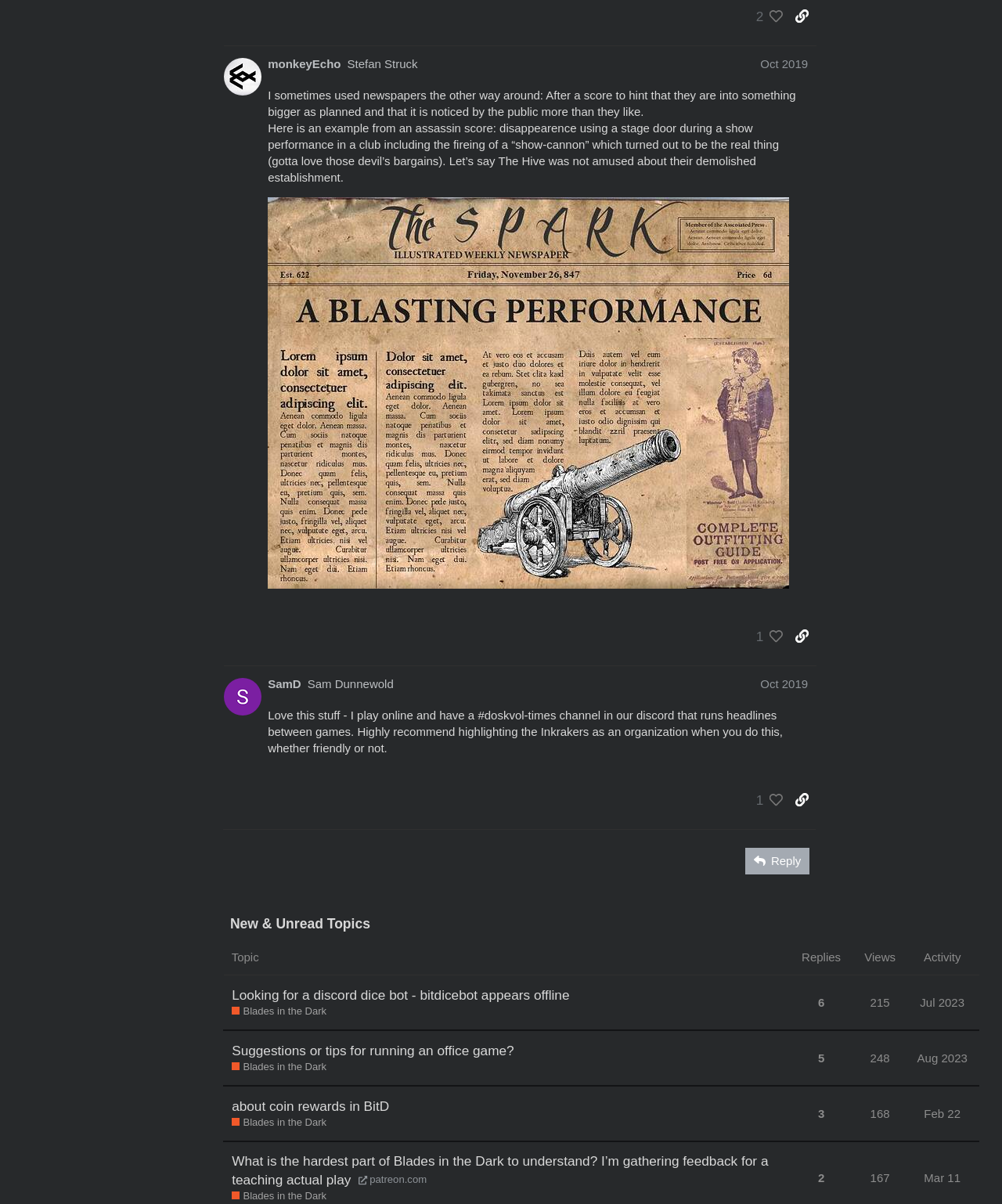Can you find the bounding box coordinates of the area I should click to execute the following instruction: "View topic 'Looking for a discord dice bot - bitdicebot appears offline Blades in the Dark'"?

[0.223, 0.78, 0.977, 0.81]